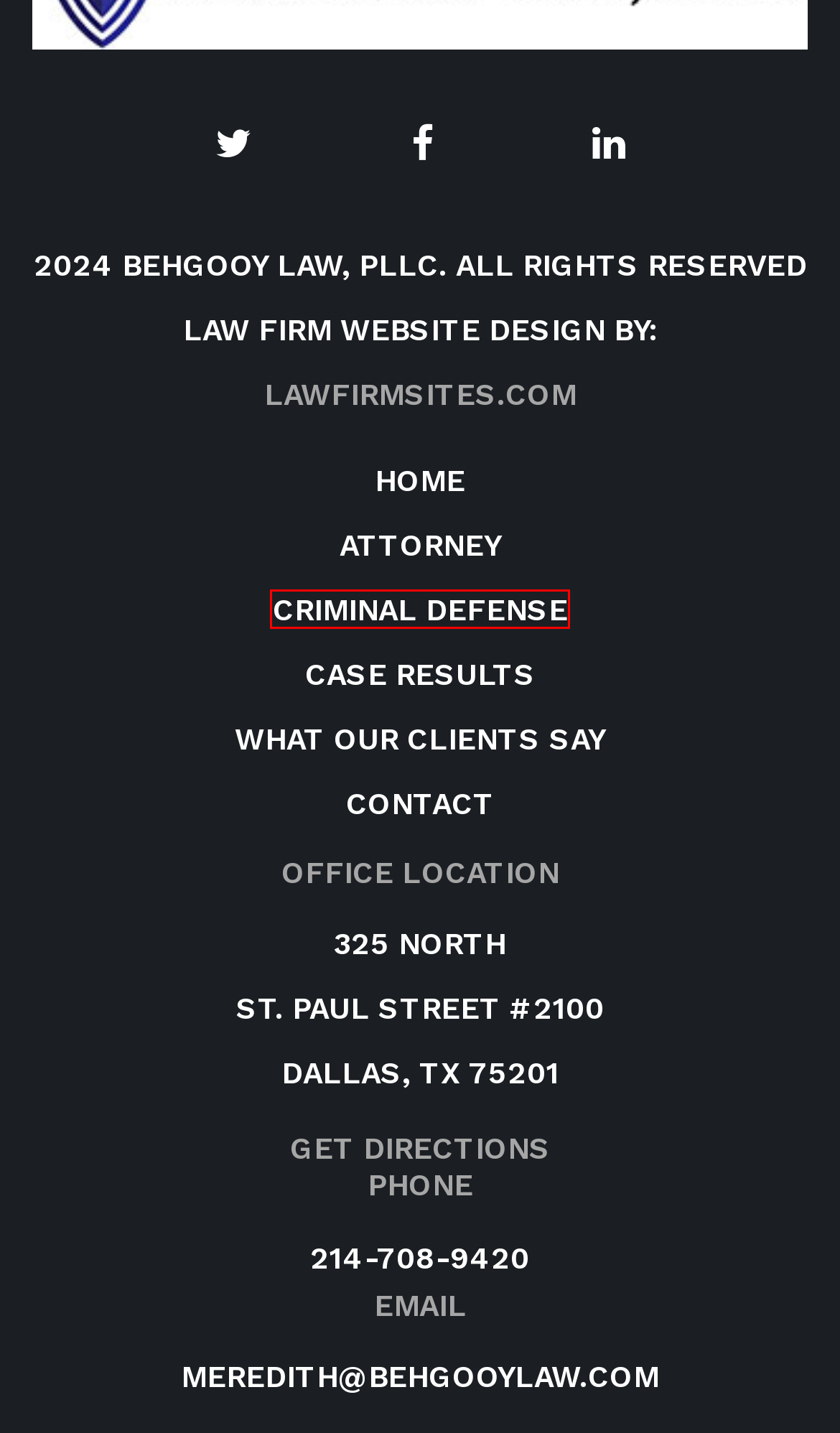You see a screenshot of a webpage with a red bounding box surrounding an element. Pick the webpage description that most accurately represents the new webpage after interacting with the element in the red bounding box. The options are:
A. Meredith Behgooy - Behgooy Law – Fighting Back. Defending You.
B. Testimonials Archive - Behgooy Law – Fighting Back. Defending You.
C. Theft - Behgooy Law – Fighting Back. Defending You.
D. Criminal Defense - Behgooy Law – Fighting Back. Defending You.
E. Assault and Aggravated Assault - Behgooy Law – Fighting Back. Defending You.
F. Capital Murder - Behgooy Law – Fighting Back. Defending You.
G. Possession of a Controlled Substance - Behgooy Law – Fighting Back. Defending You.
H. Contact – Behgooy Law

D